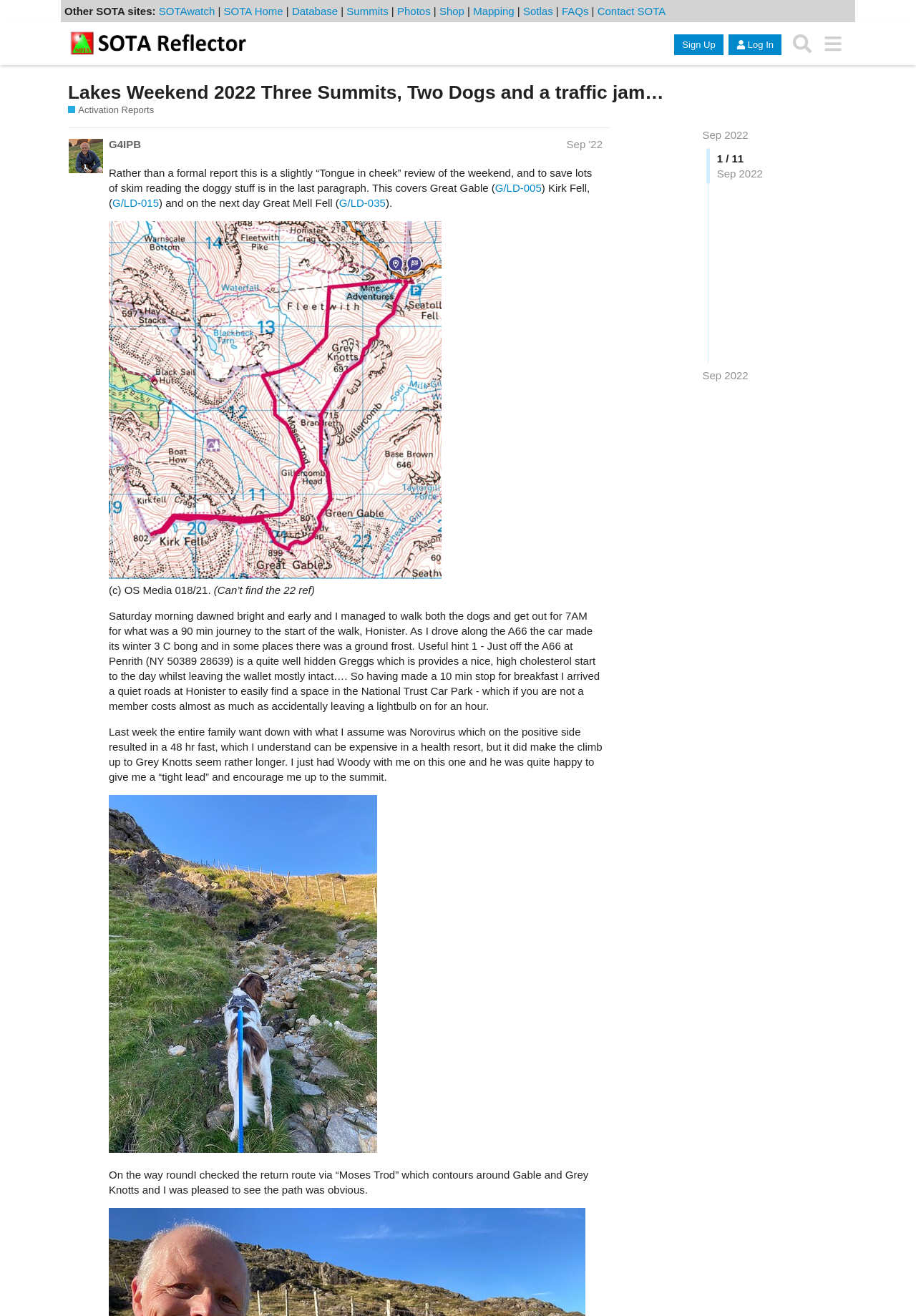Locate the bounding box coordinates of the item that should be clicked to fulfill the instruction: "View the image of Honister and up".

[0.119, 0.604, 0.412, 0.876]